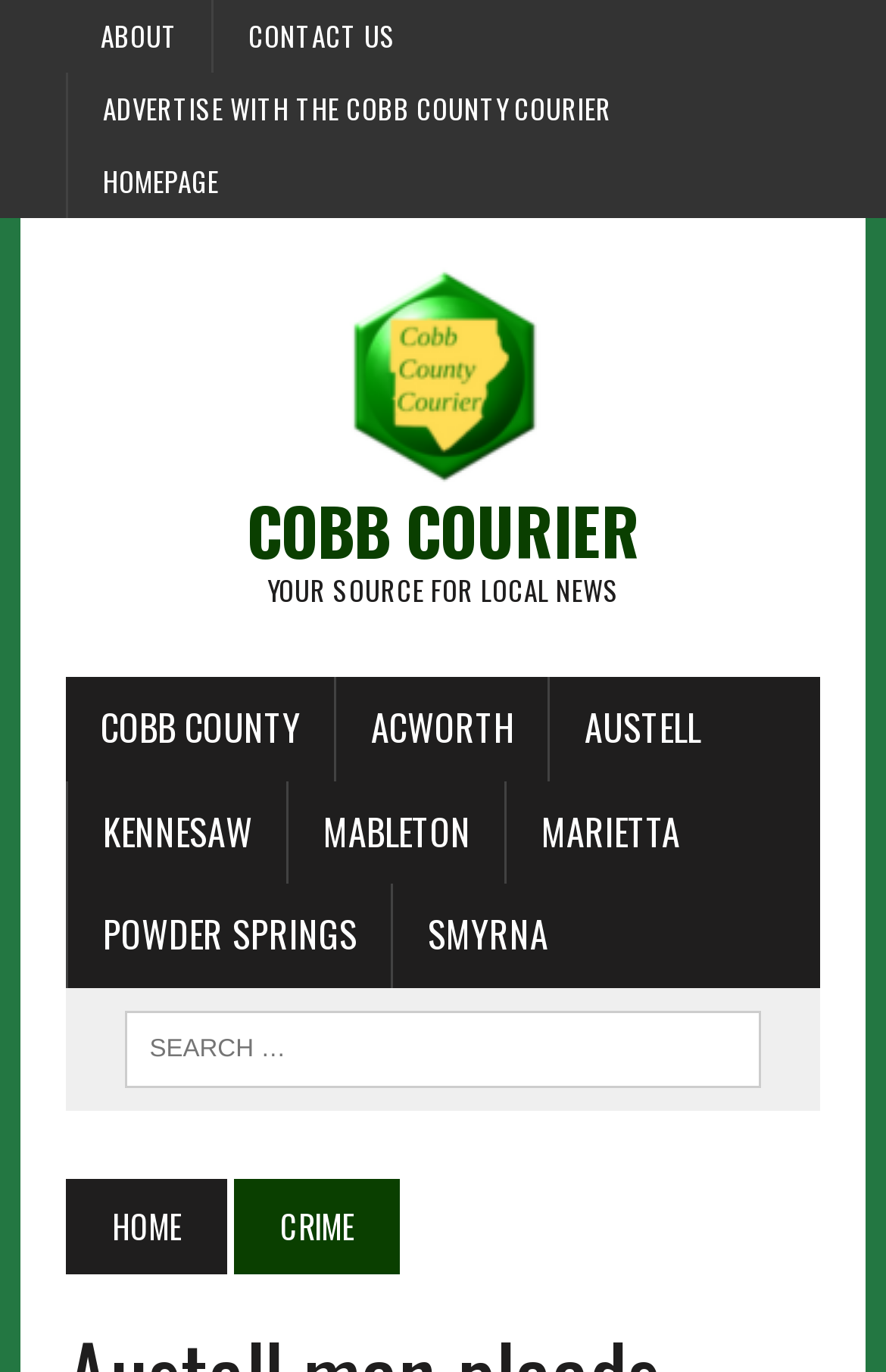Provide a thorough description of this webpage.

The webpage appears to be a news article from the Cobb Courier, a local news source. At the top of the page, there are several links to different sections of the website, including "ABOUT", "CONTACT US", "ADVERTISE WITH THE COBB COUNTY COURIER", and "HOMEPAGE". 

To the right of these links, there is a logo for the Cobb Courier, accompanied by the headings "COBB COURIER" and "YOUR SOURCE FOR LOCAL NEWS". Below this, there are links to different locations within Cobb County, including "COBB COUNTY", "ACWORTH", "AUSTELL", "KENNESAW", "MABLETON", "MARIETTA", "POWDER SPRINGS", and "SMYRNA". 

On the bottom right of the page, there is a search bar, allowing users to search for specific topics or articles. Below the search bar, there are two links, "HOME" and "CRIME", which likely lead to the homepage and crime section of the website, respectively.

The main content of the page appears to be a news article, with the title "Austell man pleads guilty to aggravated child molestation and burglary; receives 20-year sentence". The article discusses the case of Malik Antonio Rollins, a 29-year-old man from Austell who pleaded guilty to burglarizing two homes and molesting a young girl in one of them.